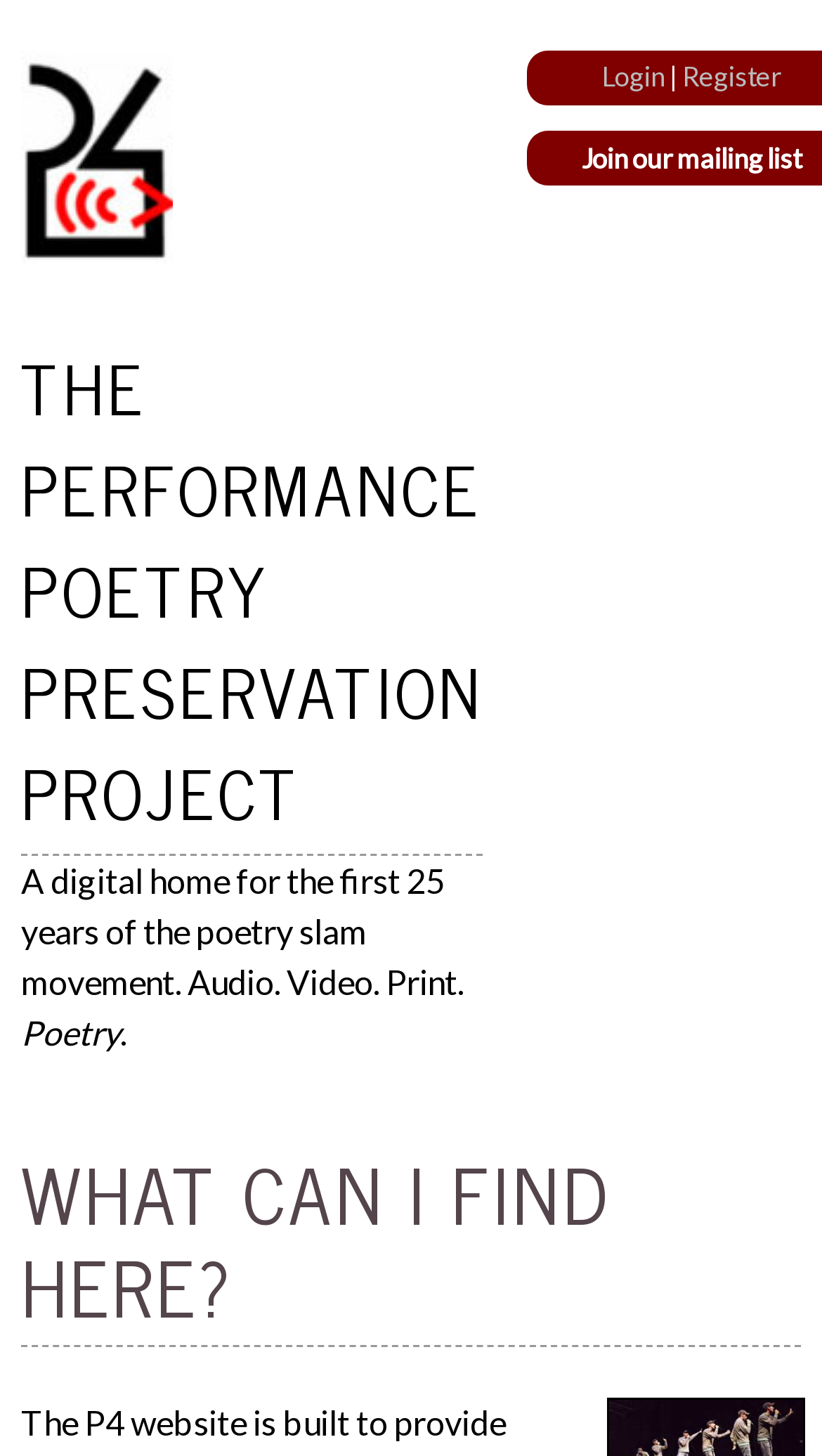What is the main theme of this website?
Please answer the question as detailed as possible based on the image.

The main theme of this website is poetry, as indicated by the presence of the word 'Poetry' in the navigation menu and the description of the website as 'A digital home for the first 25 years of the poetry slam movement'.